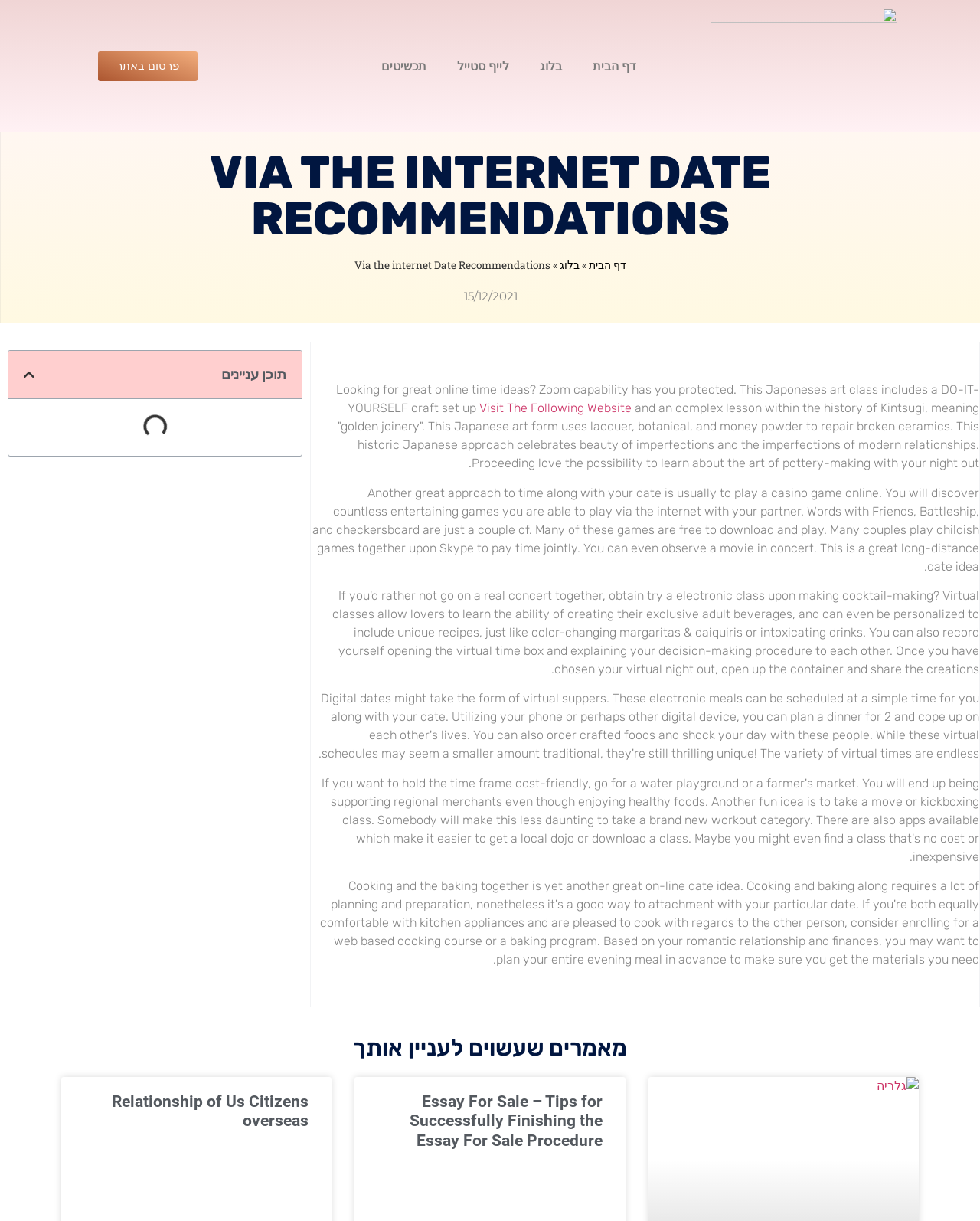Look at the image and give a detailed response to the following question: What is the purpose of the Japanese art form Kintsugi?

The purpose of the Japanese art form Kintsugi is to celebrate the beauty of imperfections, as mentioned in the text 'This historic Japanese approach celebrates beauty of imperfections and the imperfections of modern relationships.' This suggests that Kintsugi is used to highlight the beauty in broken or imperfect things.